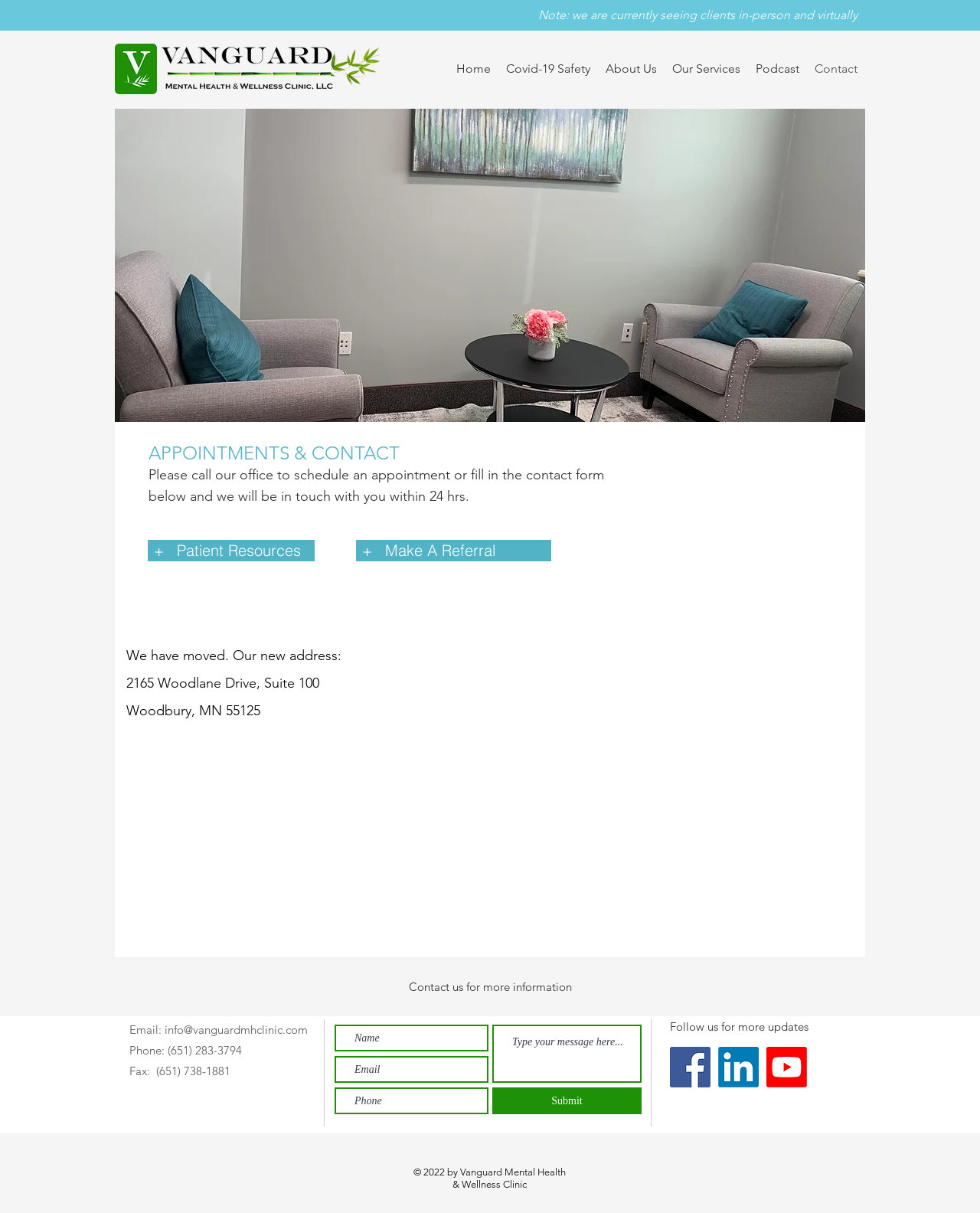Determine the bounding box coordinates for the area that needs to be clicked to fulfill this task: "Fill in the 'Name' textbox". The coordinates must be given as four float numbers between 0 and 1, i.e., [left, top, right, bottom].

[0.341, 0.845, 0.498, 0.867]